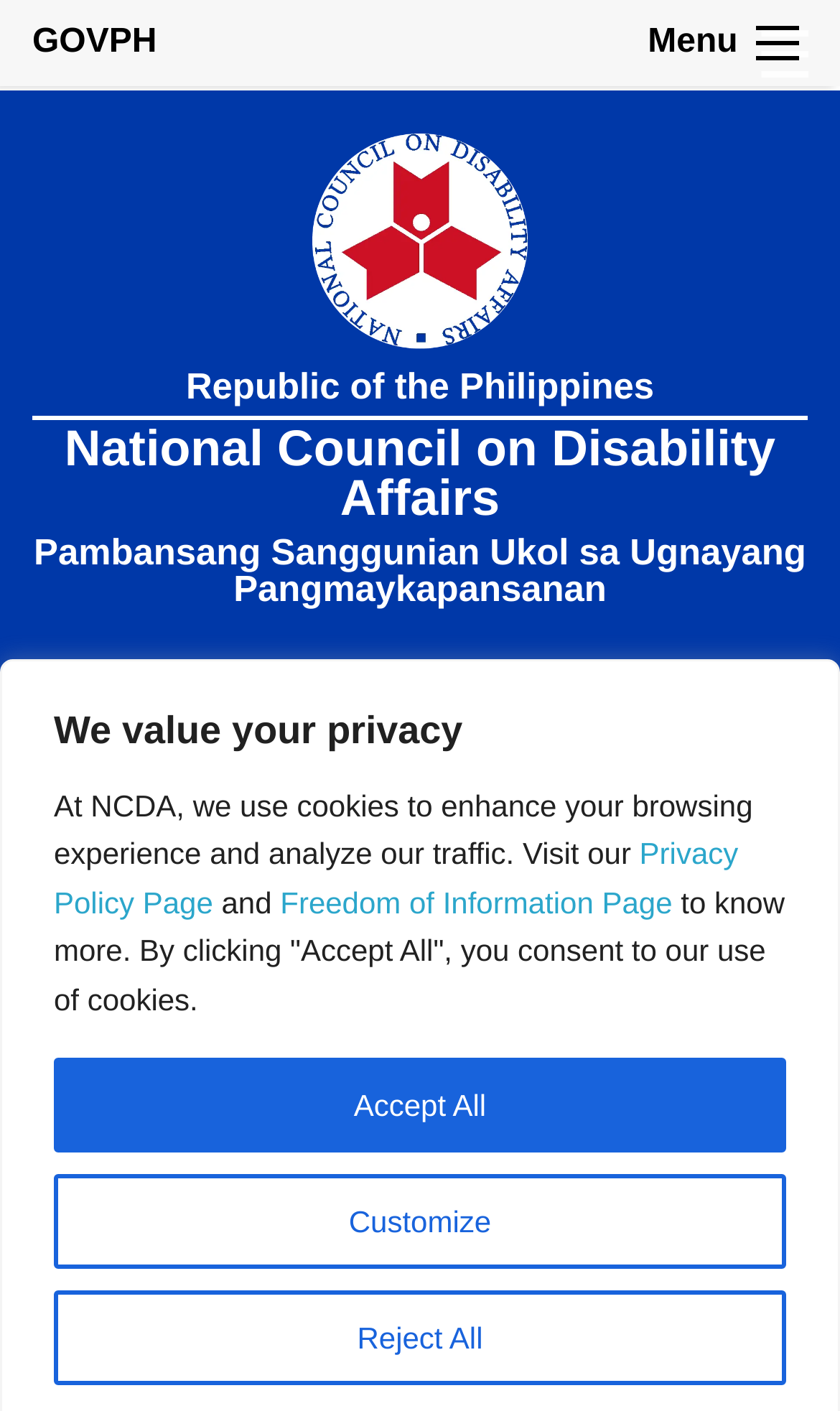What is the purpose of the searchbox?
Please ensure your answer to the question is detailed and covers all necessary aspects.

I found the answer by looking at the searchbox that says 'Search for:', which suggests that it is used to search for something on the website.